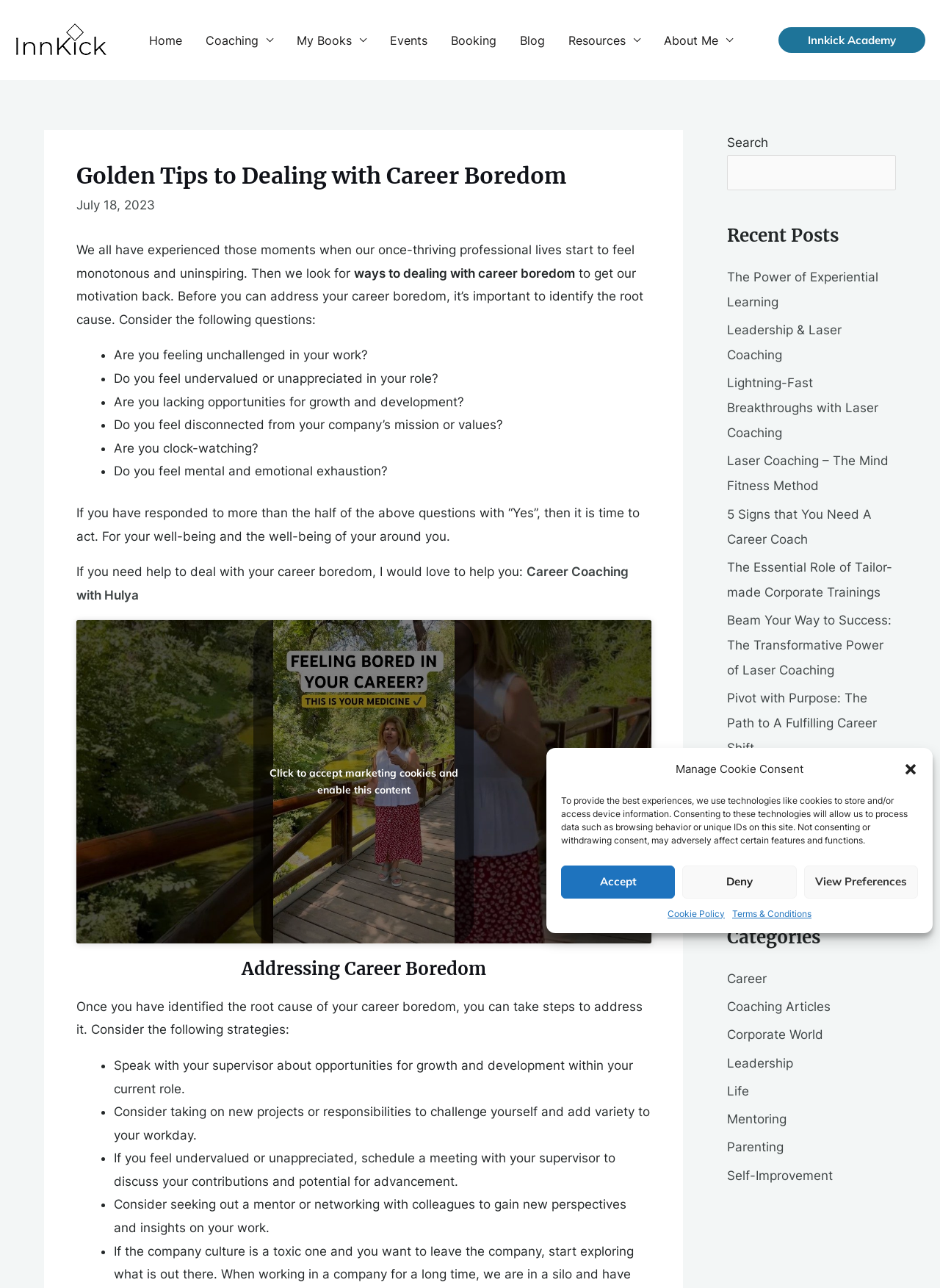What is the text of the webpage's headline?

Golden Tips to Dealing with Career Boredom